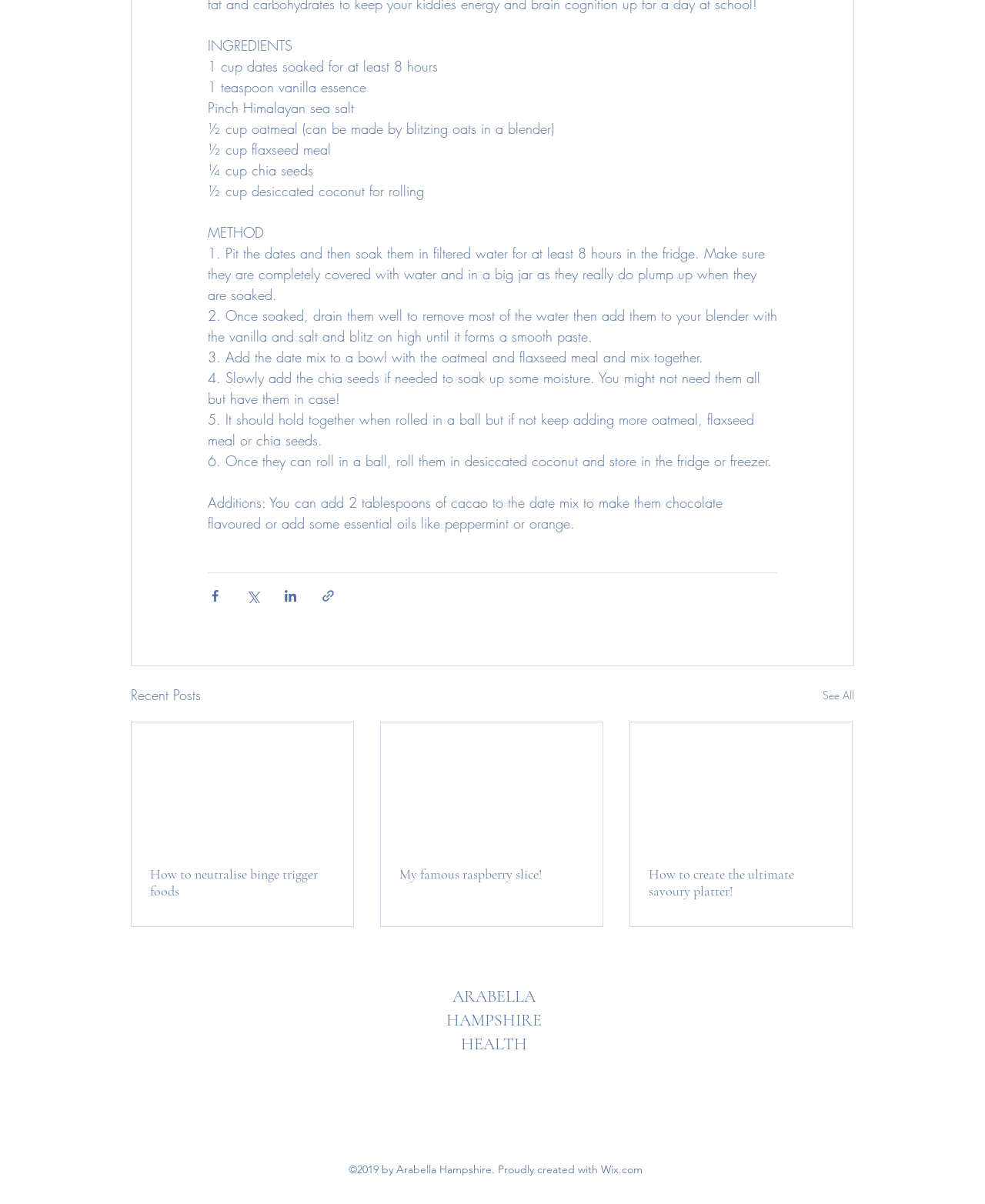Provide a brief response in the form of a single word or phrase:
What is the recipe title?

Not provided